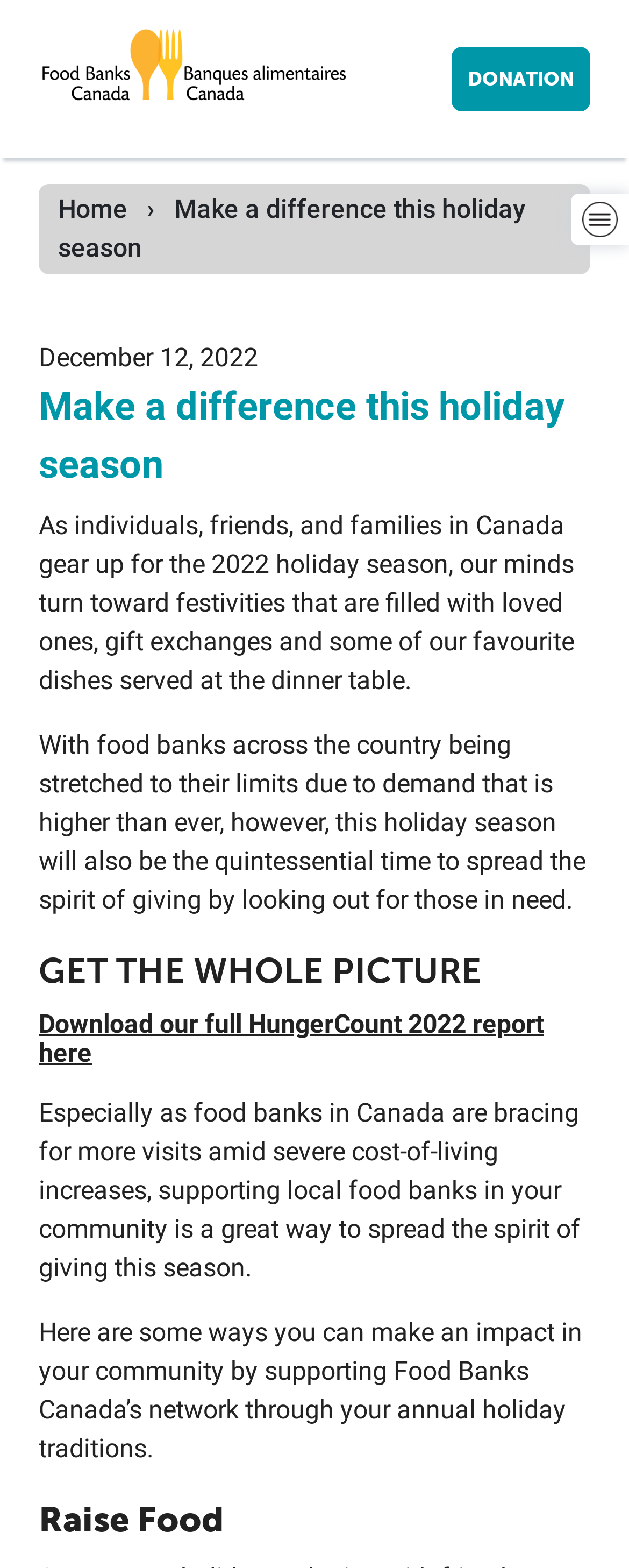What is one way to support Food Banks Canada mentioned on the webpage?
Based on the image, provide a one-word or brief-phrase response.

Raise Food